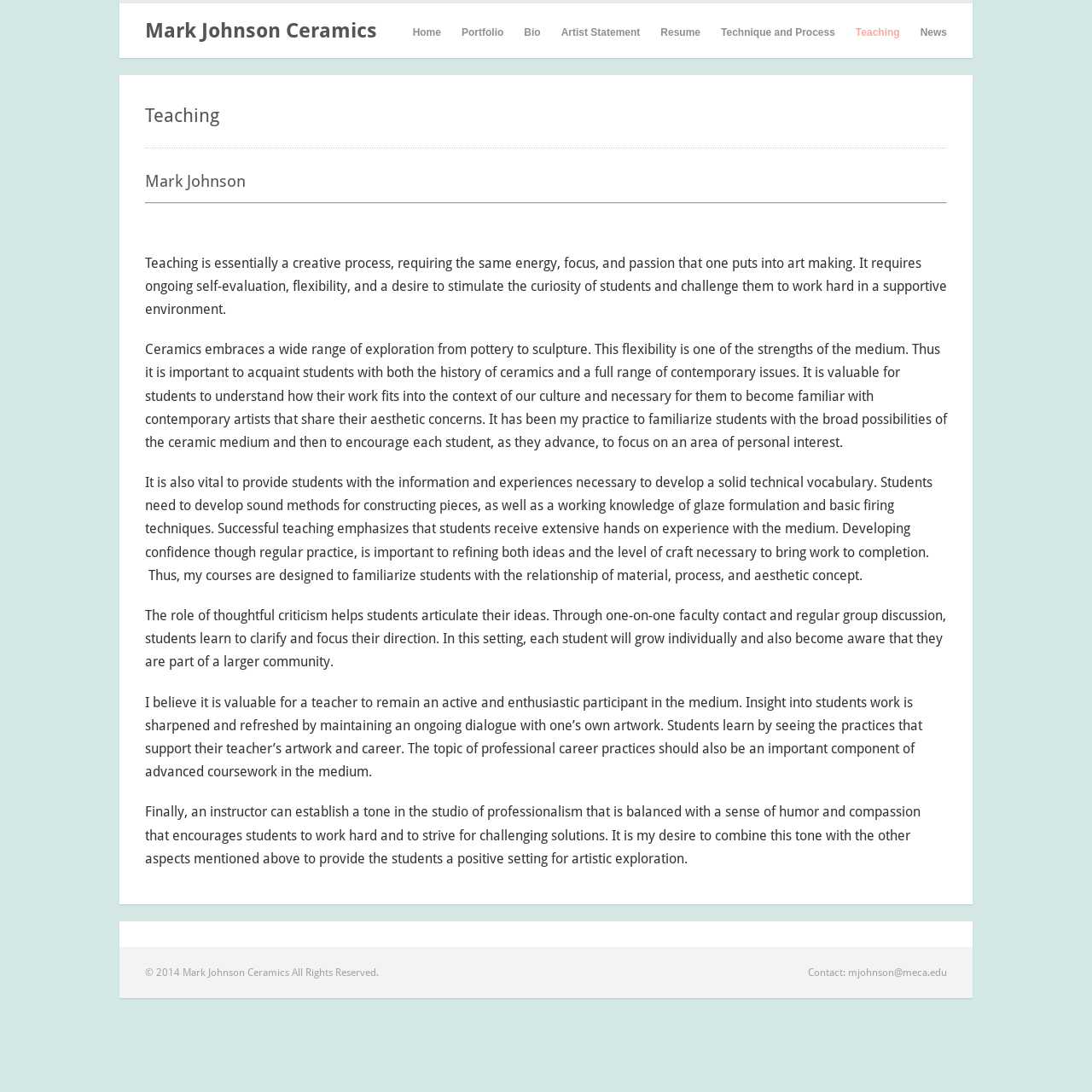Locate the bounding box coordinates of the clickable element to fulfill the following instruction: "Click on Bio". Provide the coordinates as four float numbers between 0 and 1 in the format [left, top, right, bottom].

[0.48, 0.02, 0.495, 0.04]